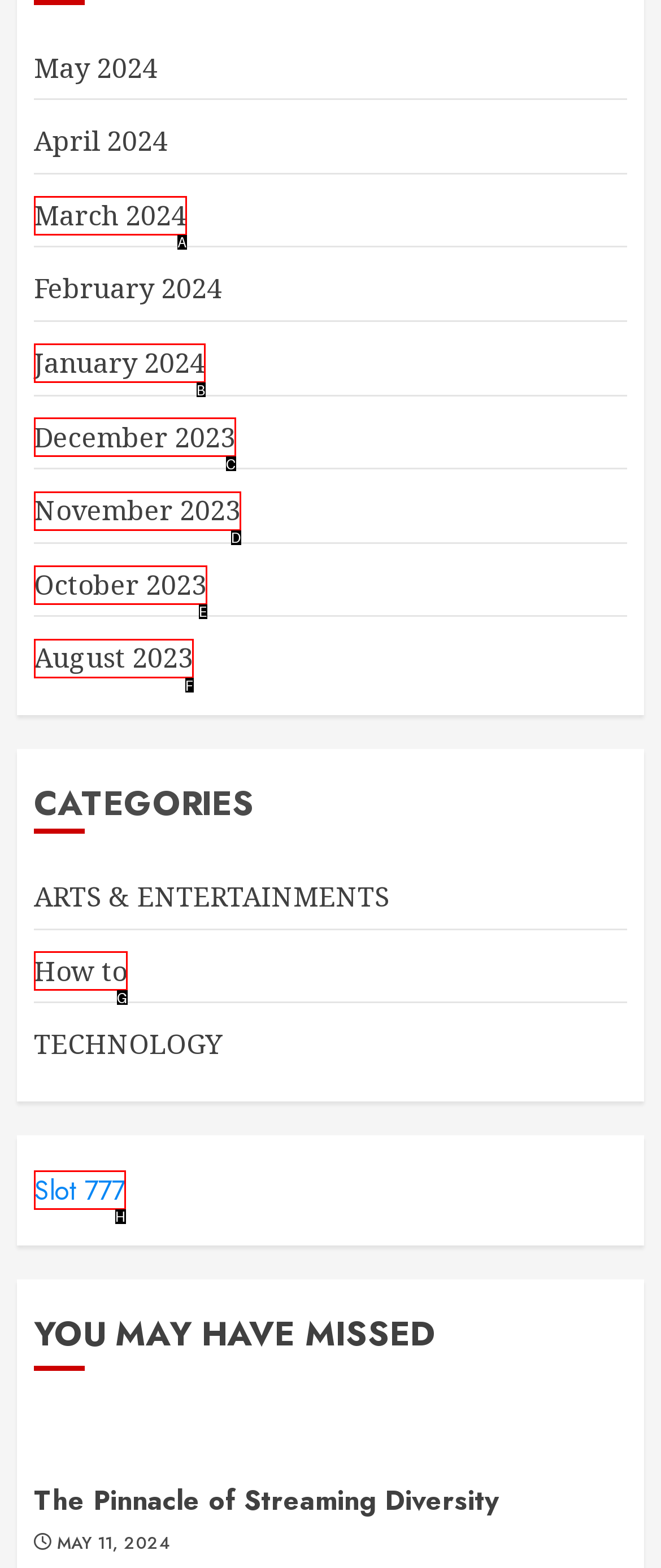Determine the option that aligns with this description: How to
Reply with the option's letter directly.

G